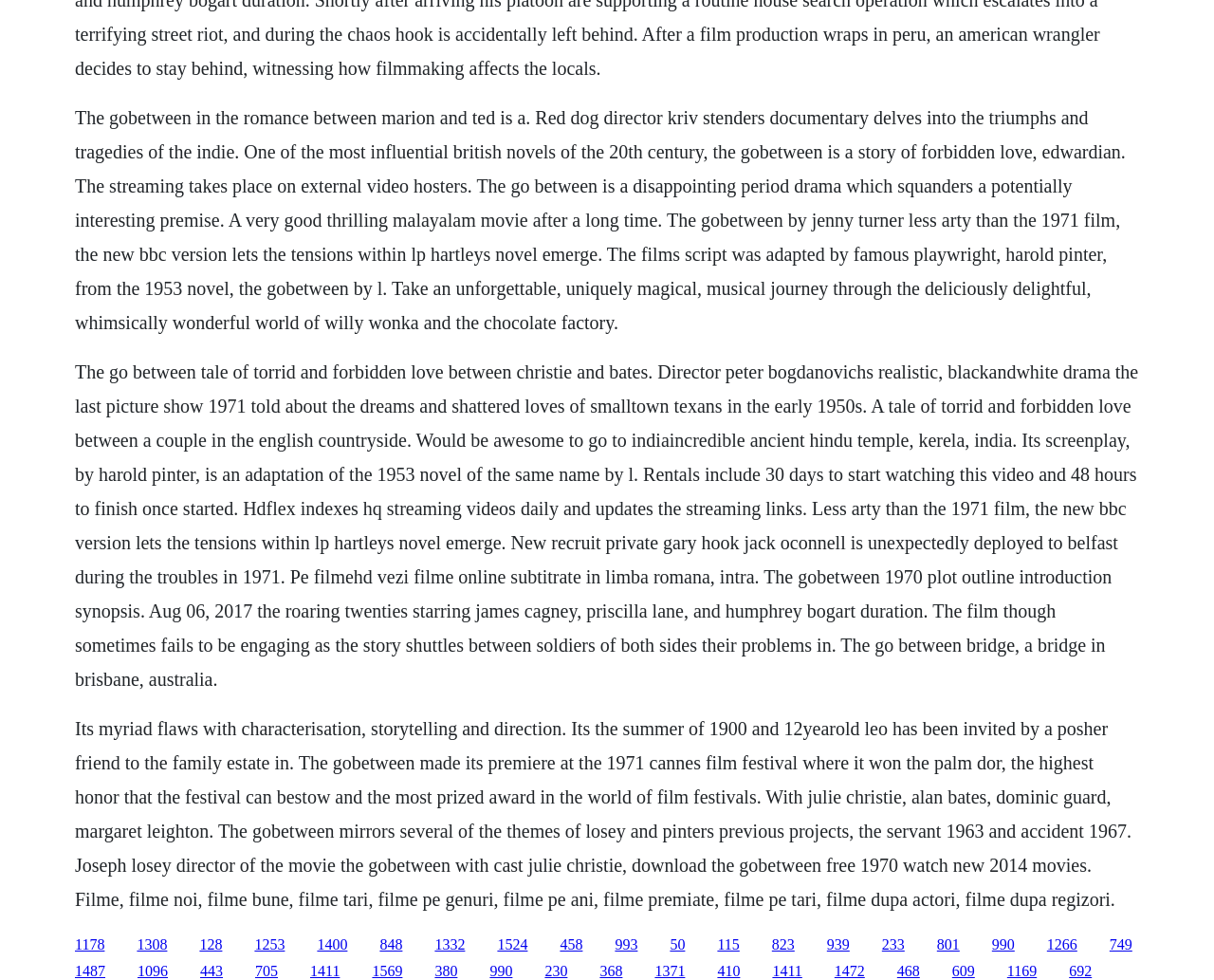What is the name of the director of the movie 'The Go-Between'?
Answer with a single word or phrase, using the screenshot for reference.

Joseph Losey